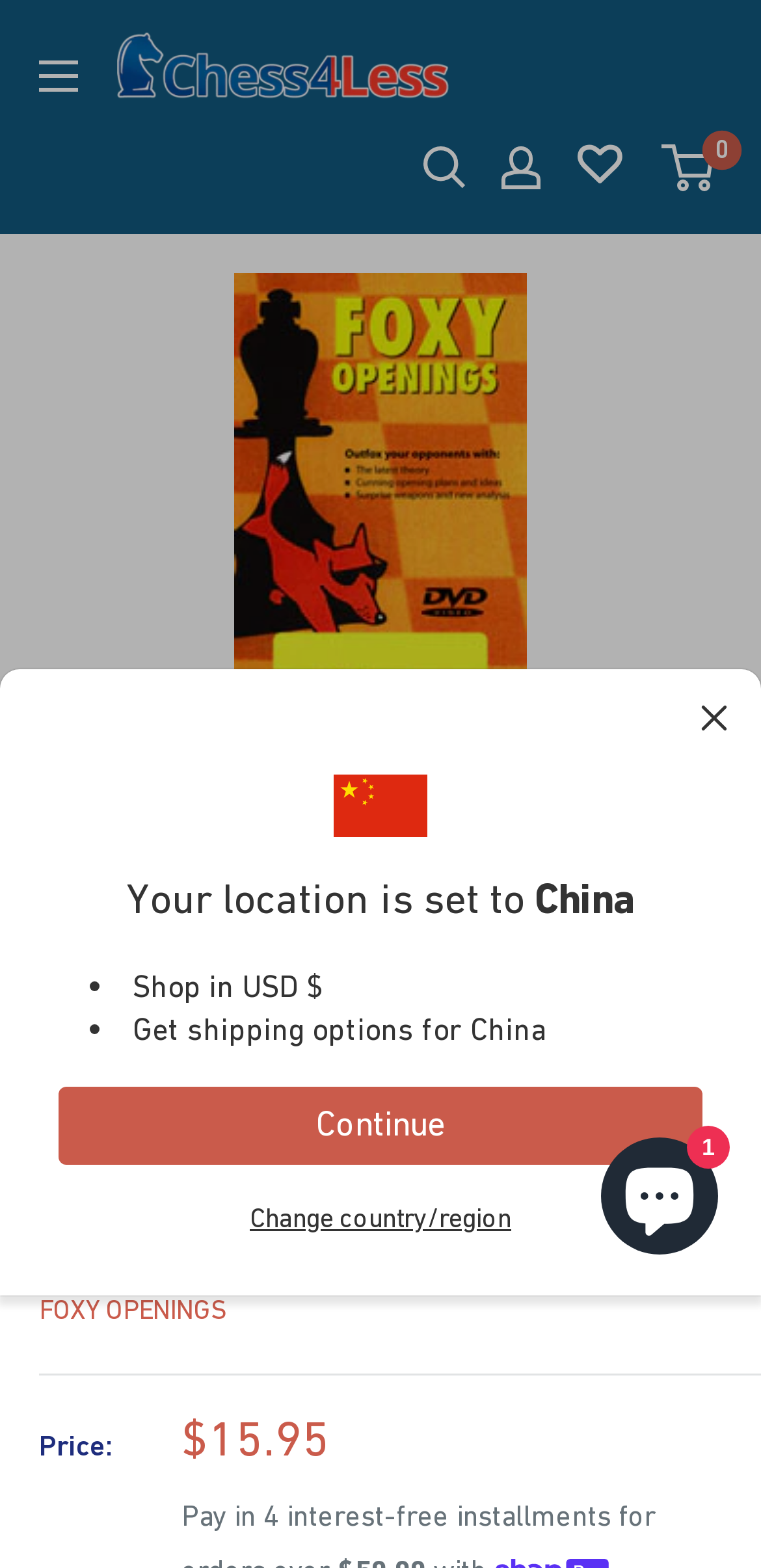Identify and provide the main heading of the webpage.

Foxy Openings 54: Trompowsky Success - Hodgson (Download)